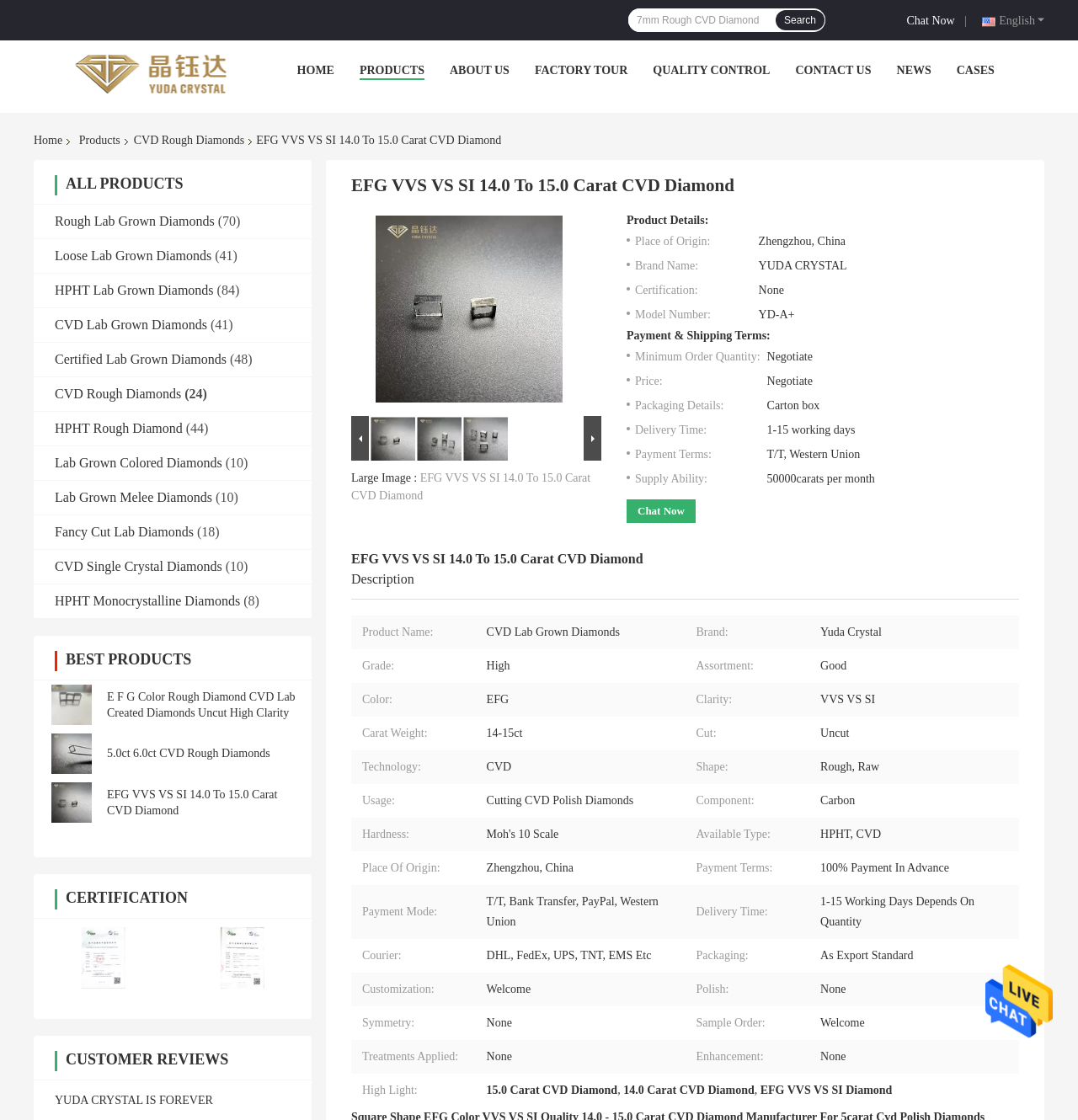Using details from the image, please answer the following question comprehensively:
What is the company name?

The company name is Henan Yuda Crystal Co.,Ltd, which can be found in the link at the top of the webpage.